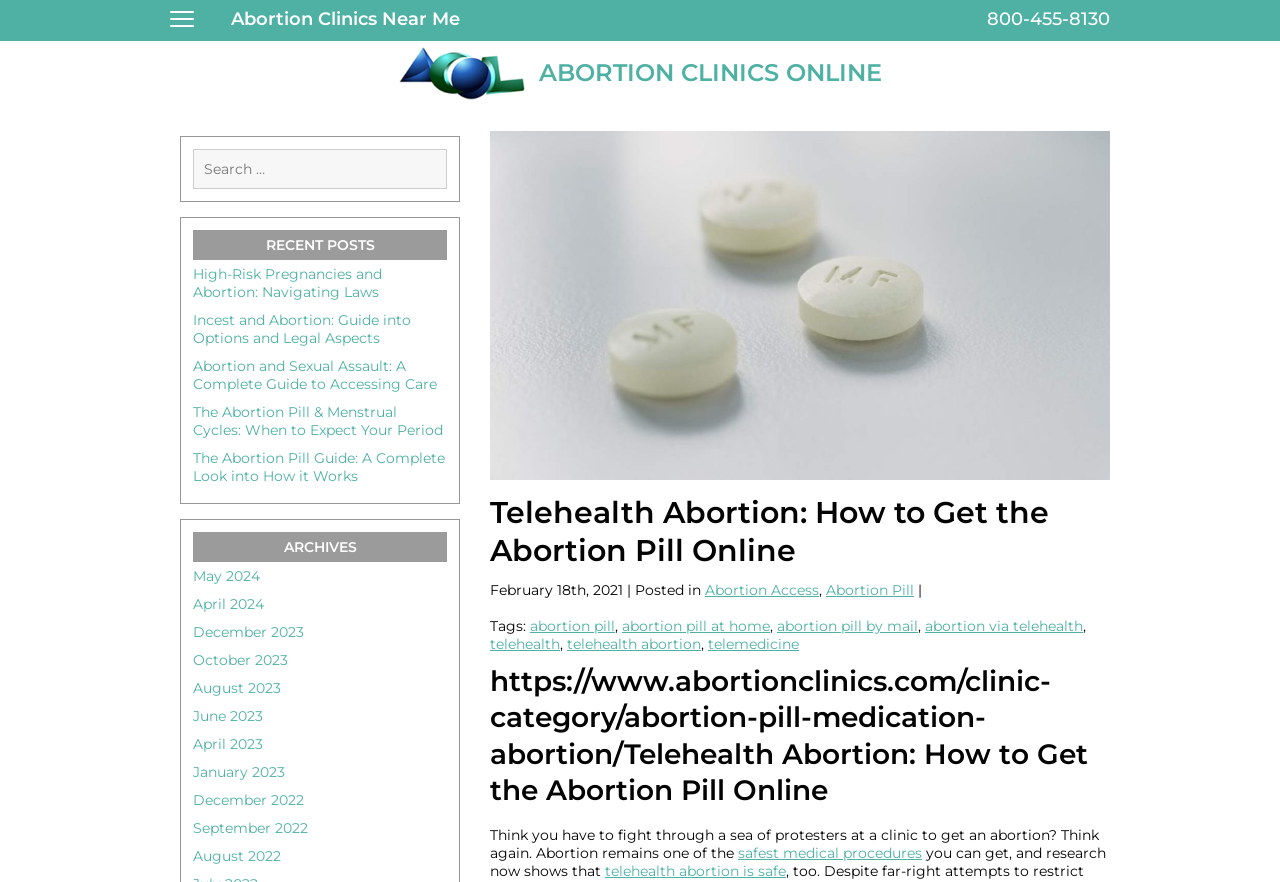Please reply with a single word or brief phrase to the question: 
What is the tone of the webpage?

Informative